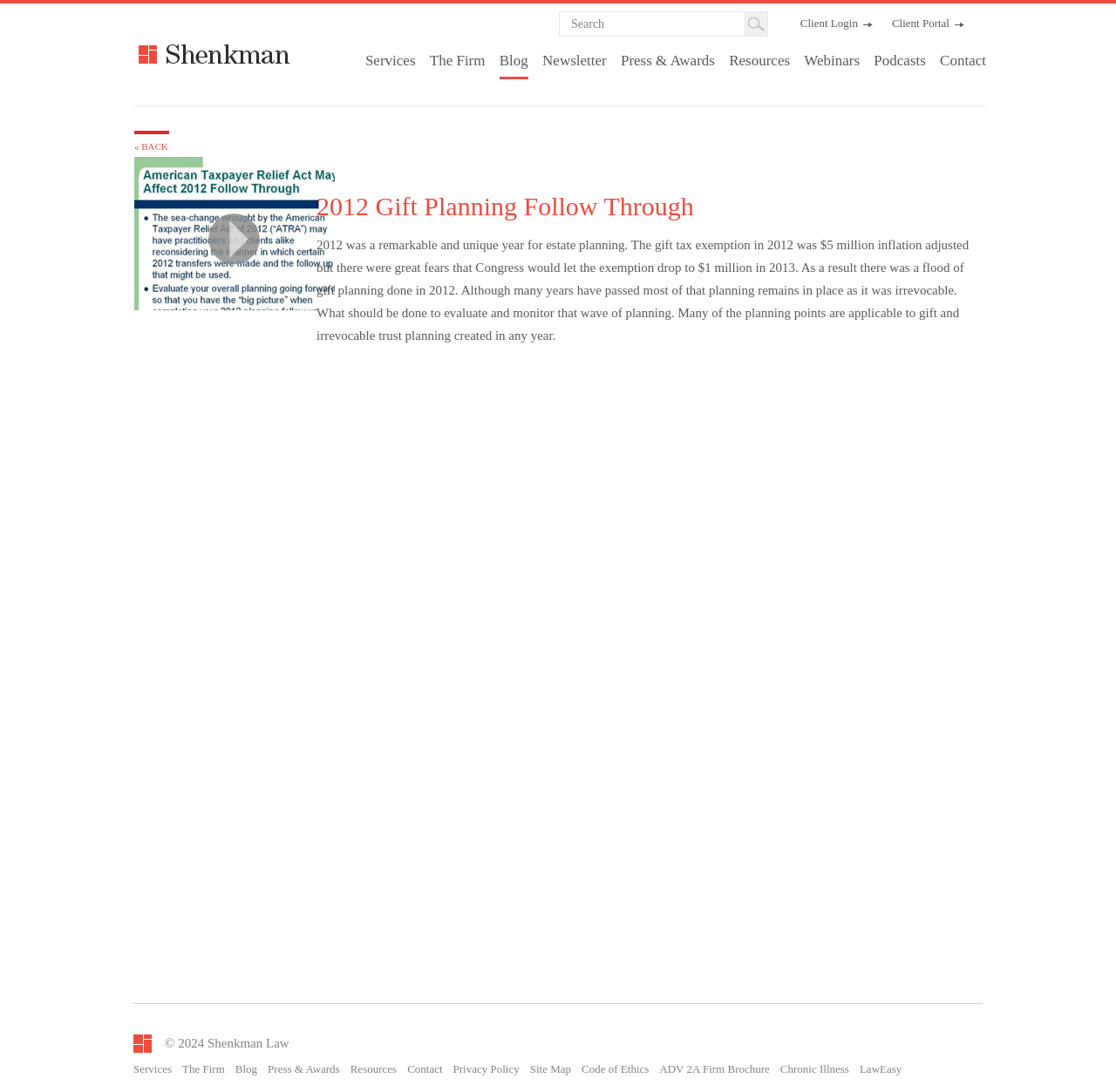What is the tone of the webpage?
Using the image provided, answer with just one word or phrase.

Informative